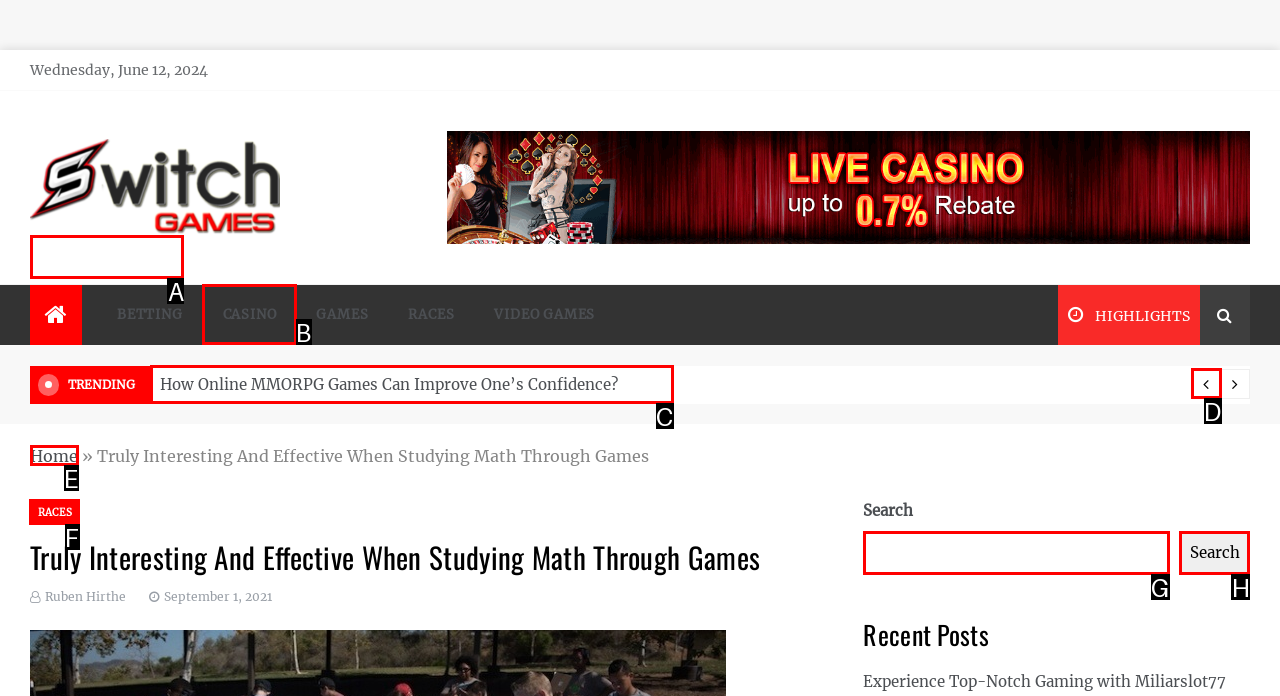Find the correct option to complete this instruction: Read the book 'Правовая система и вызовы современности. Материалы IX Международной научной конференции студентов, аспирантов и молодых ученых (2011)'. Reply with the corresponding letter.

None